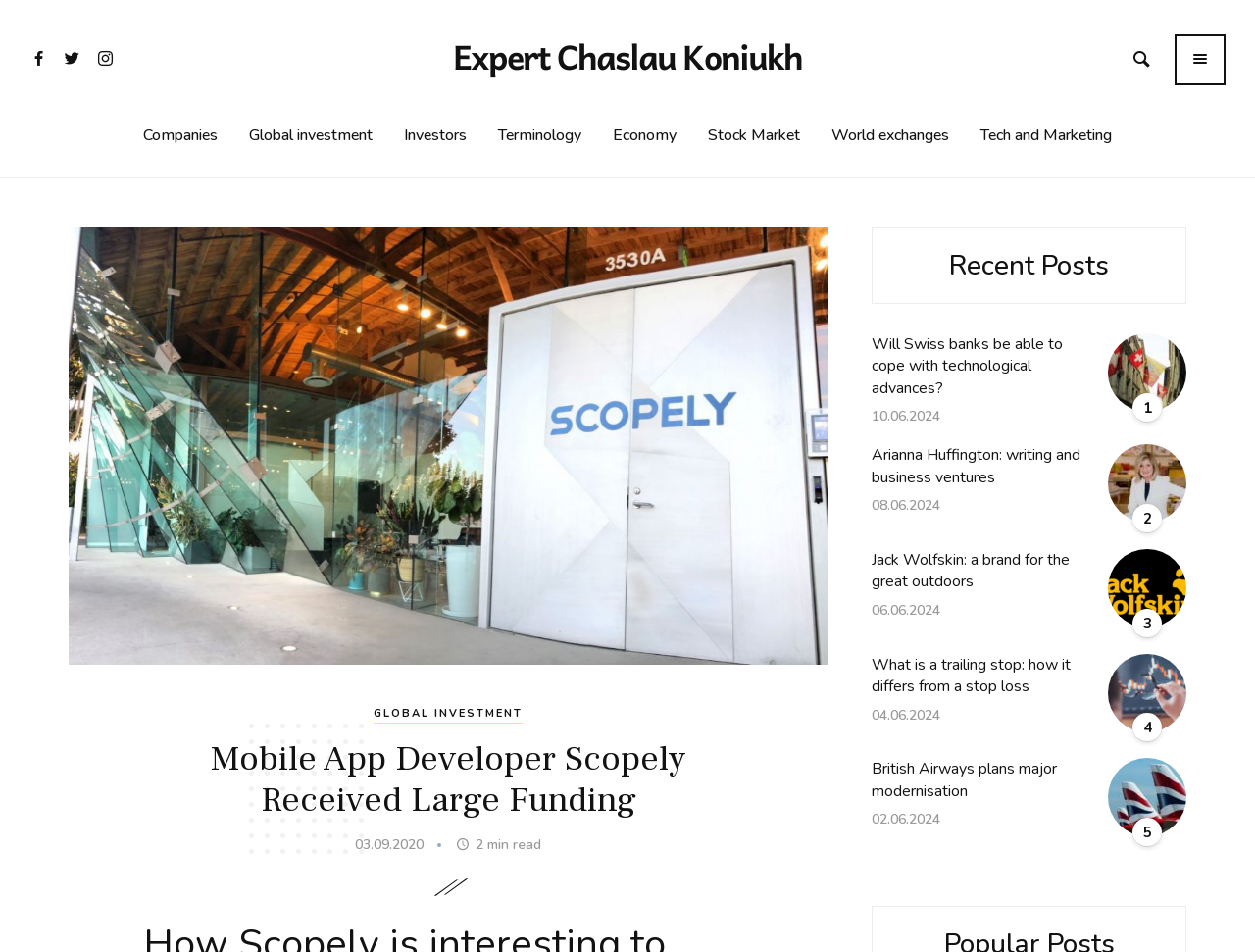Give an in-depth explanation of the webpage layout and content.

This webpage appears to be an overview of Scopely, a mobile game development studio, focusing on its profits and investments. At the top left corner, there are three icons represented by Unicode characters. Below these icons, there is a link to "Expert Chaslau Koniukh" and two more icons on the right side. 

A horizontal menu bar is located below, containing links to various categories such as "Companies", "Global investment", "Investors", "Terminology", "Economy", "Stock Market", "World exchanges", and "Tech and Marketing". 

On the left side, there is a large image of Scopely, and below it, a header section with a link to "GLOBAL INVESTMENT" and a heading that reads "Mobile App Developer Scopely Received Large Funding". The date "03.09.2020" is displayed below, along with a "2 min read" label.

The main content area is divided into sections, each featuring a heading, a link, and an image. The sections are titled "Recent Posts", and they appear to be news articles or blog posts. The first section is about Swiss banks, followed by articles about Arianna Huffington, Jack Wolfskin, trailing stop functions, and British Airways. Each section includes a date label, ranging from 02.06.2024 to 10.06.2024.